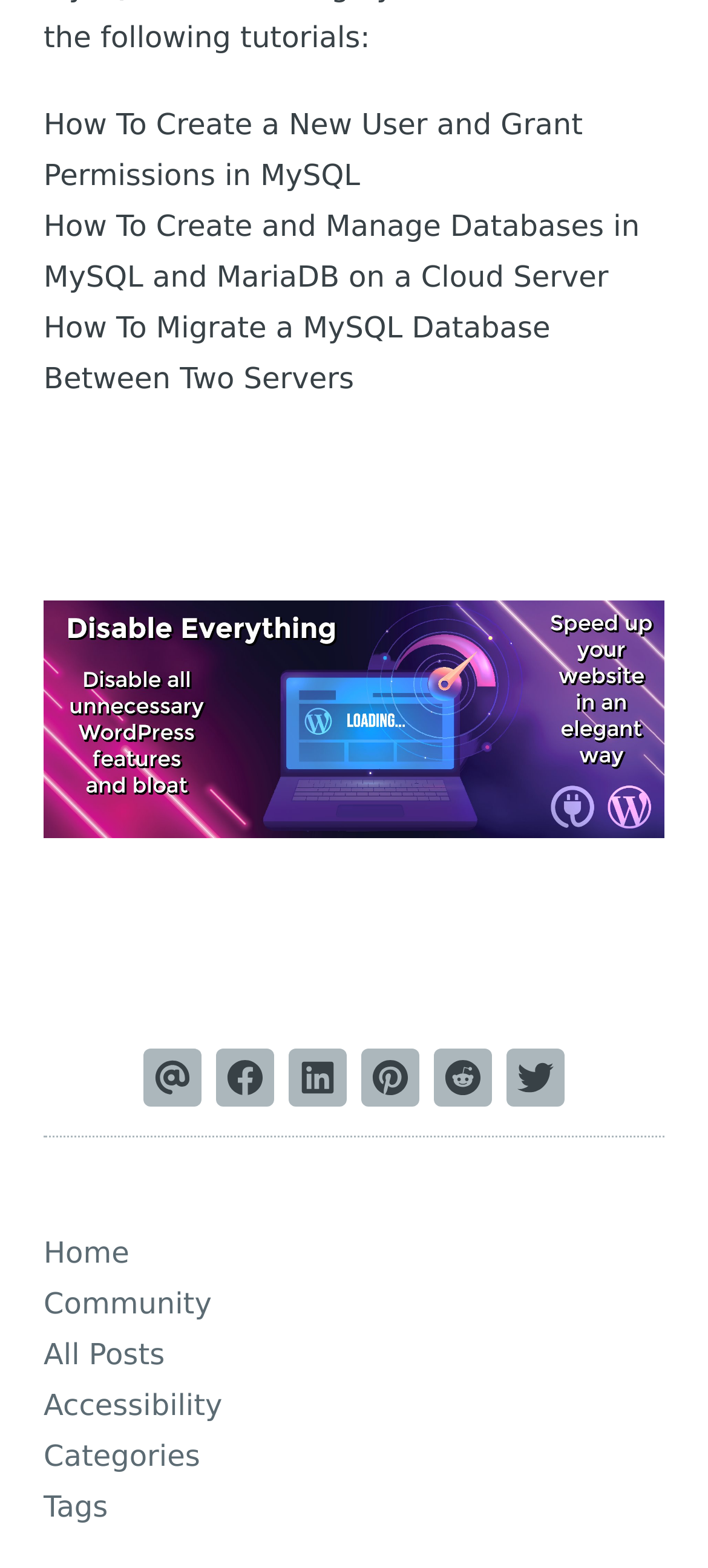Please provide a comprehensive answer to the question below using the information from the image: What is the purpose of the links at the bottom of the page?

The links at the bottom of the page, such as 'Send via email', 'Share on Facebook', and 'Home', suggest that their purpose is to allow users to share the content or navigate to other parts of the website.